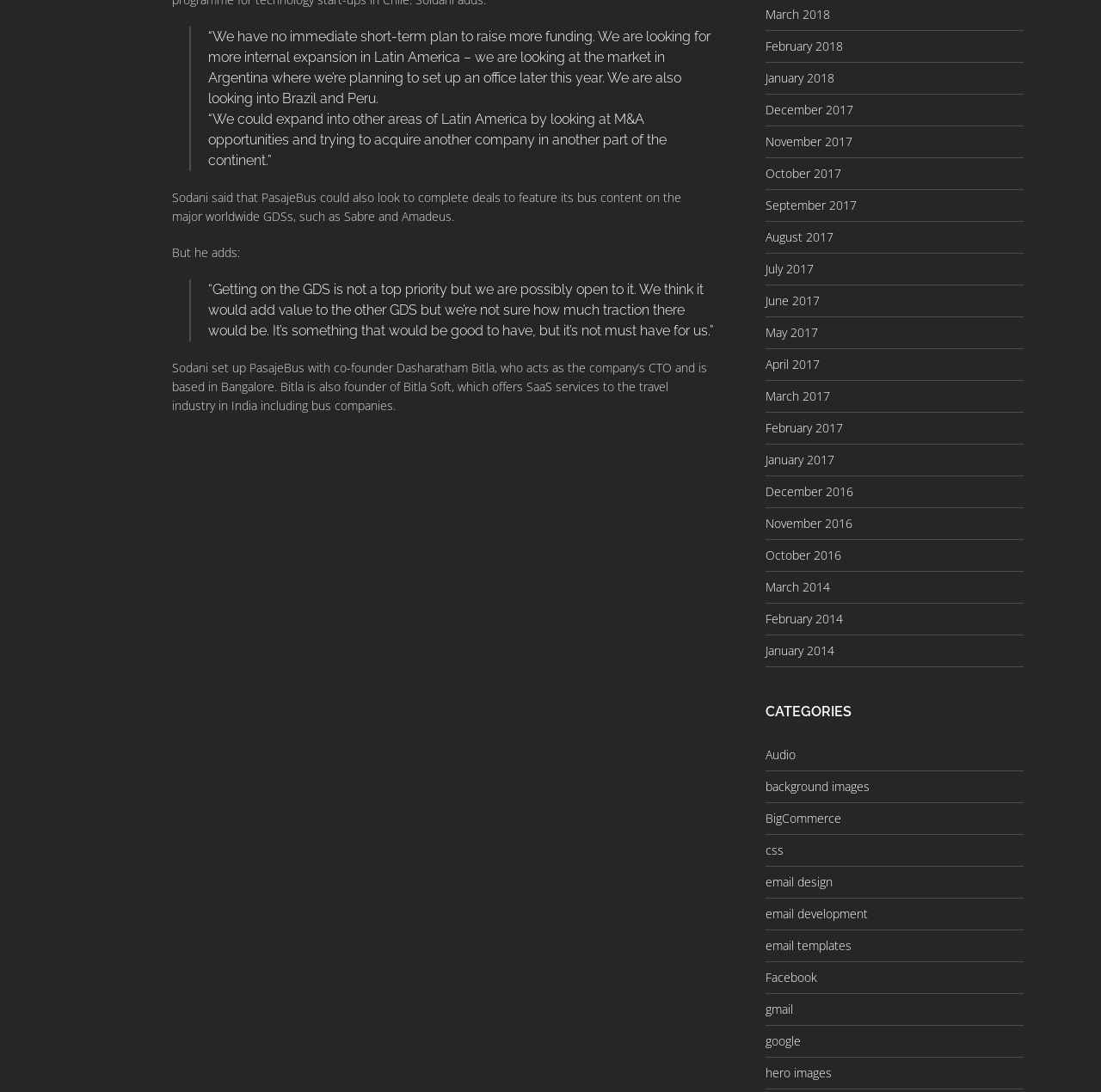Identify the bounding box coordinates for the UI element that matches this description: "November 2017".

[0.695, 0.122, 0.774, 0.137]